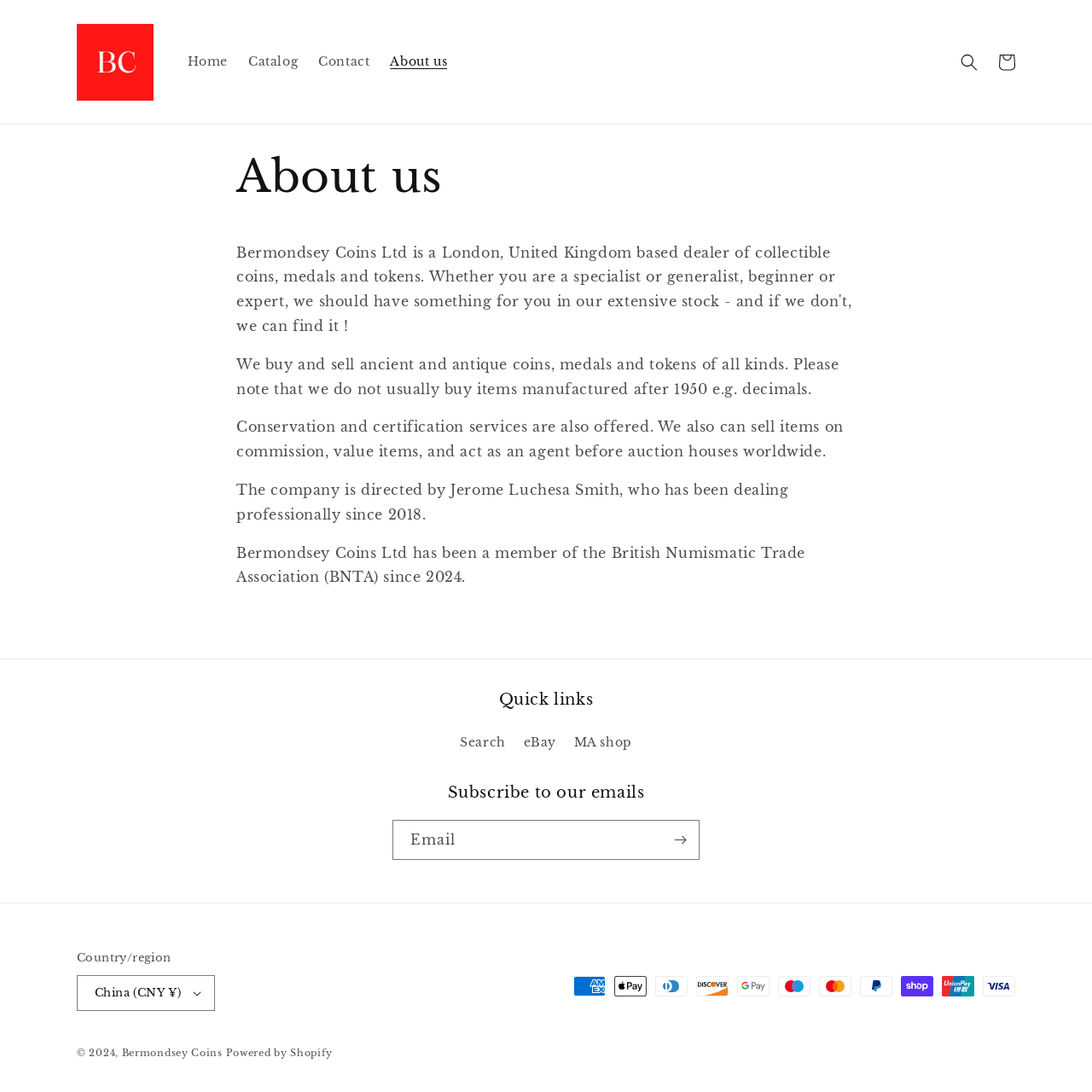Give a one-word or short phrase answer to this question: 
What is the year of copyright for Bermondsey Coins Ltd?

2024